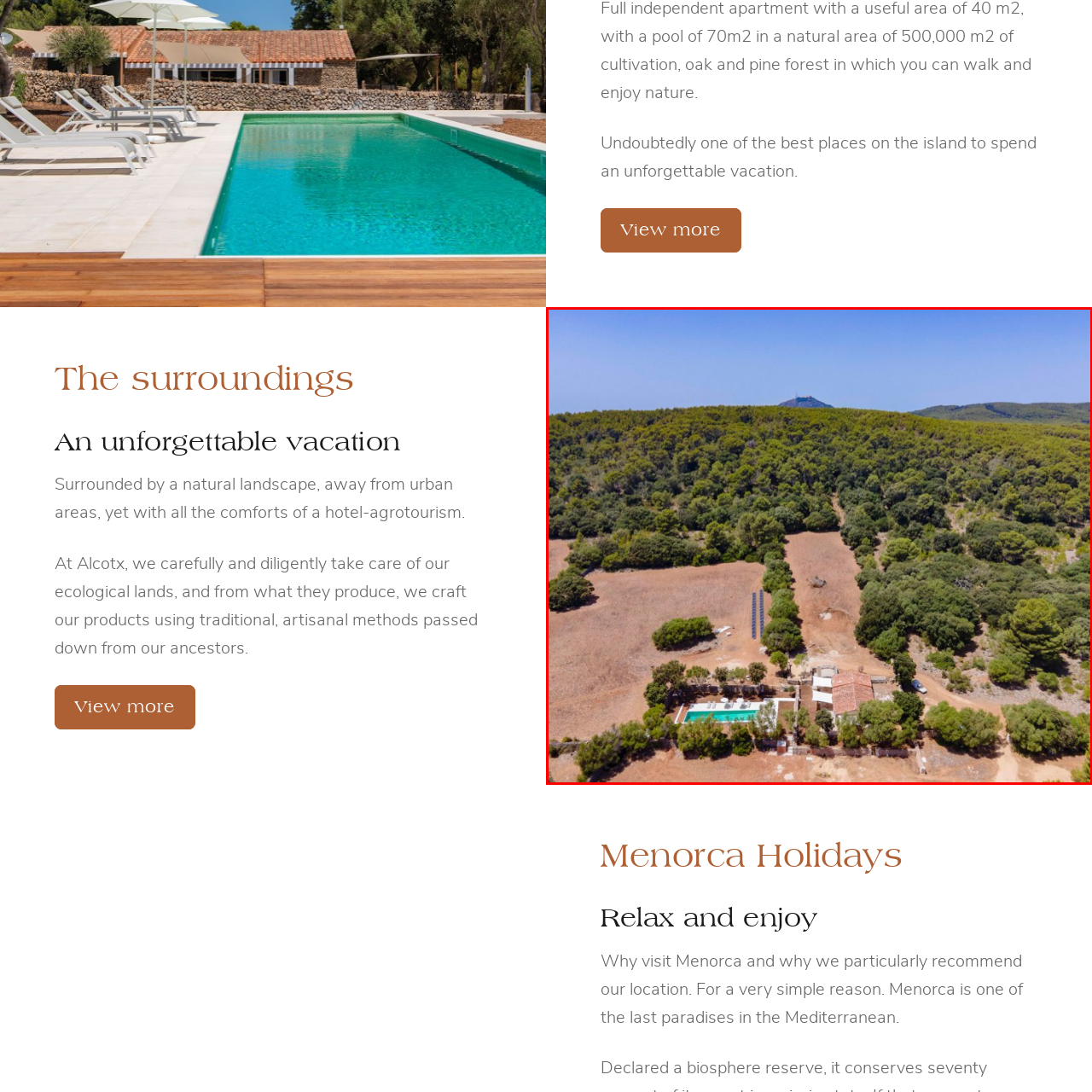Observe the content inside the red rectangle, What type of forests surround the property? 
Give your answer in just one word or phrase.

Oak and pine forests